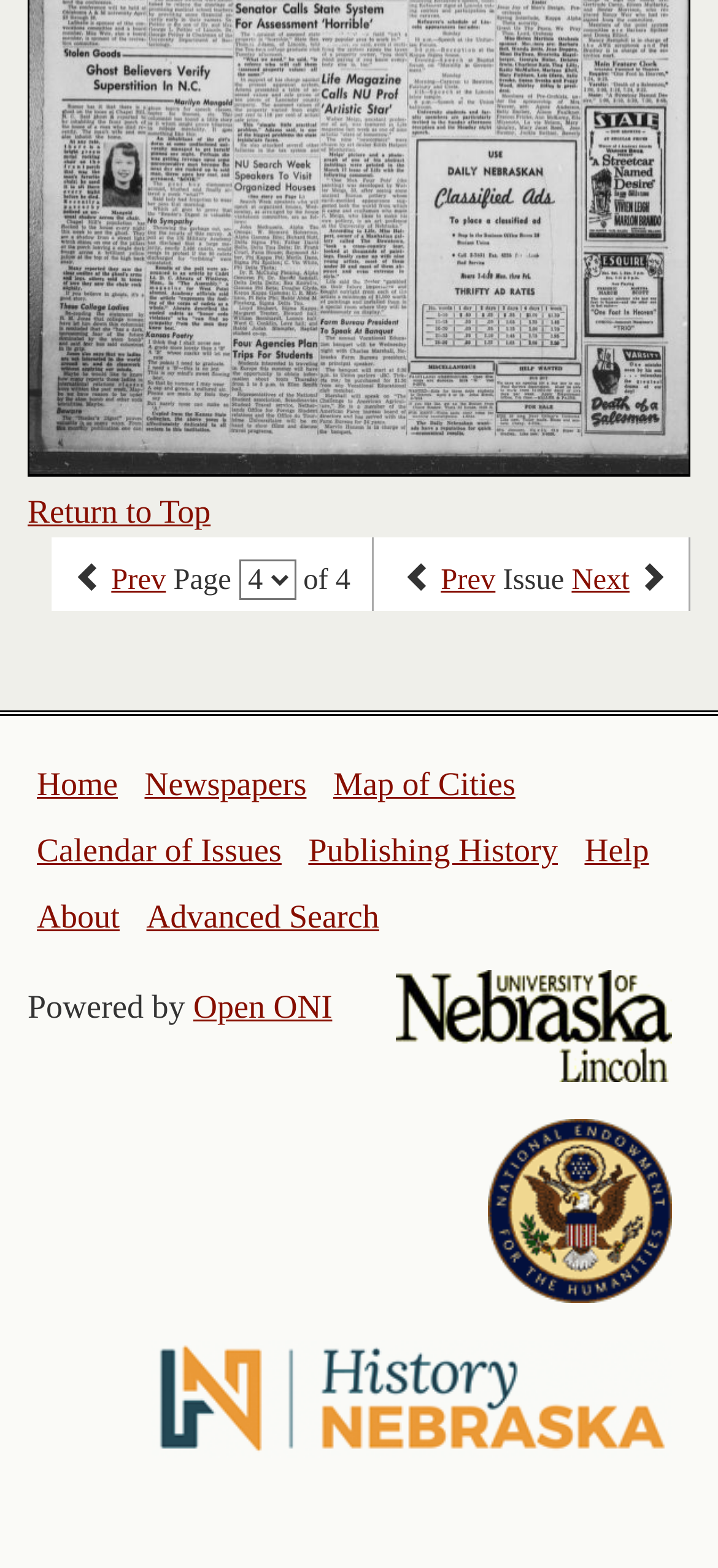Answer the question below using just one word or a short phrase: 
What is the current page number?

Page